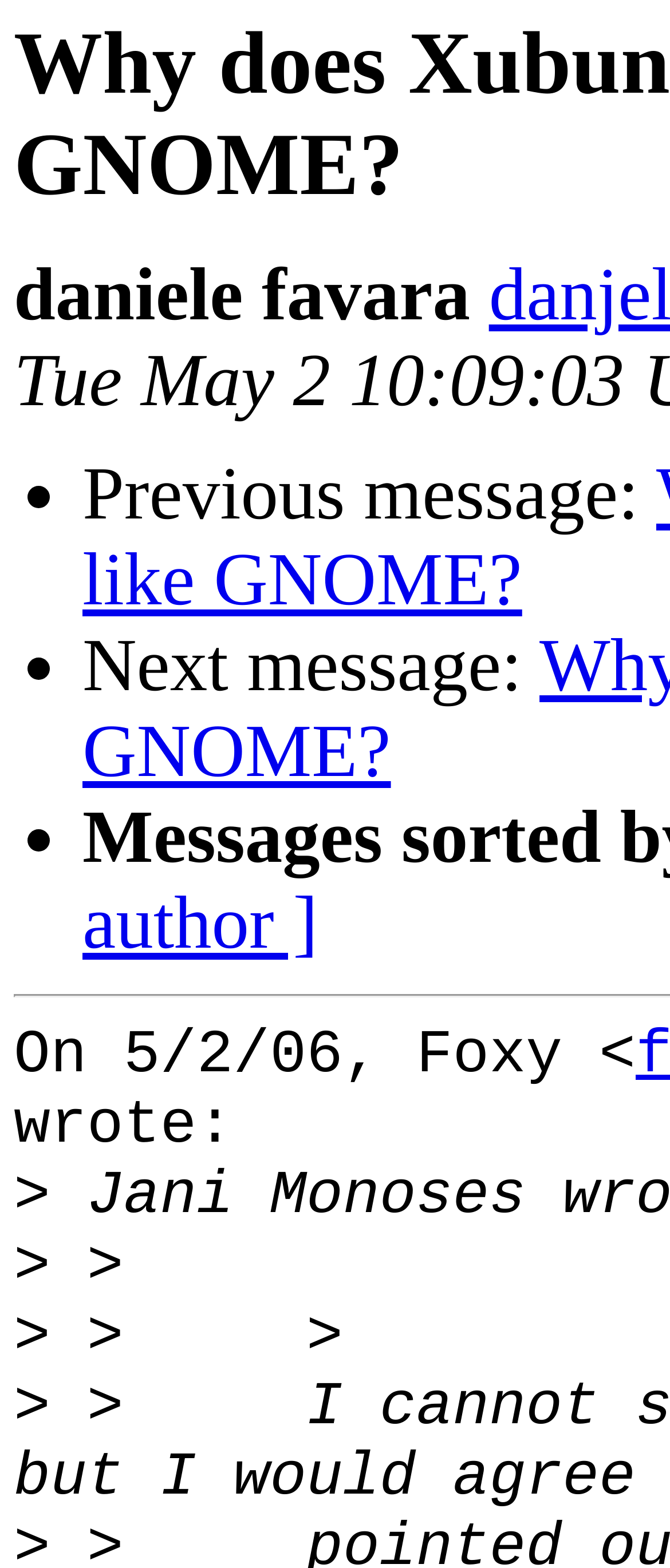Please answer the following question using a single word or phrase: 
Who is the author of the message?

Foxy